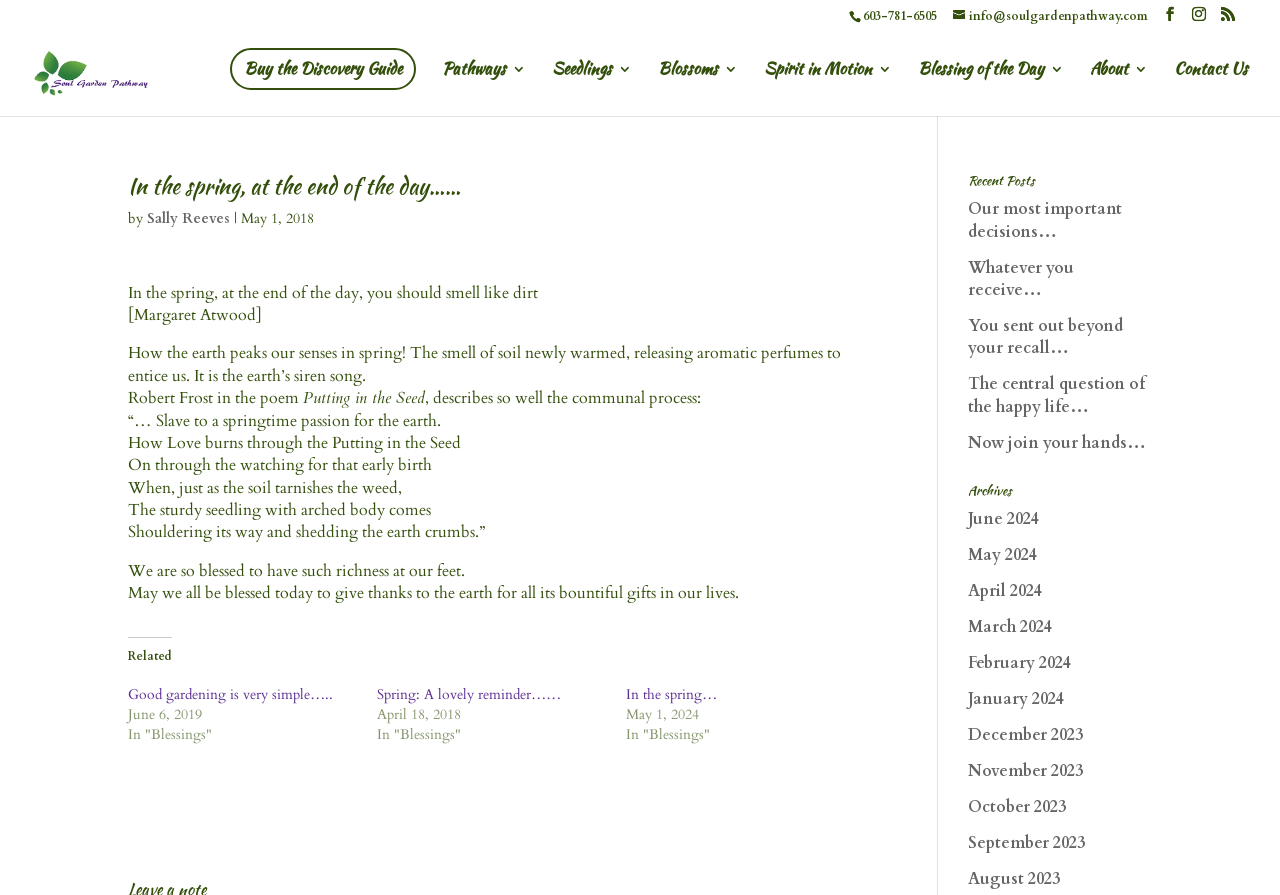Using details from the image, please answer the following question comprehensively:
What is the phone number at the top of the page?

I found the phone number by looking at the top of the page, where I saw a static text element with the content '603-781-6505'.